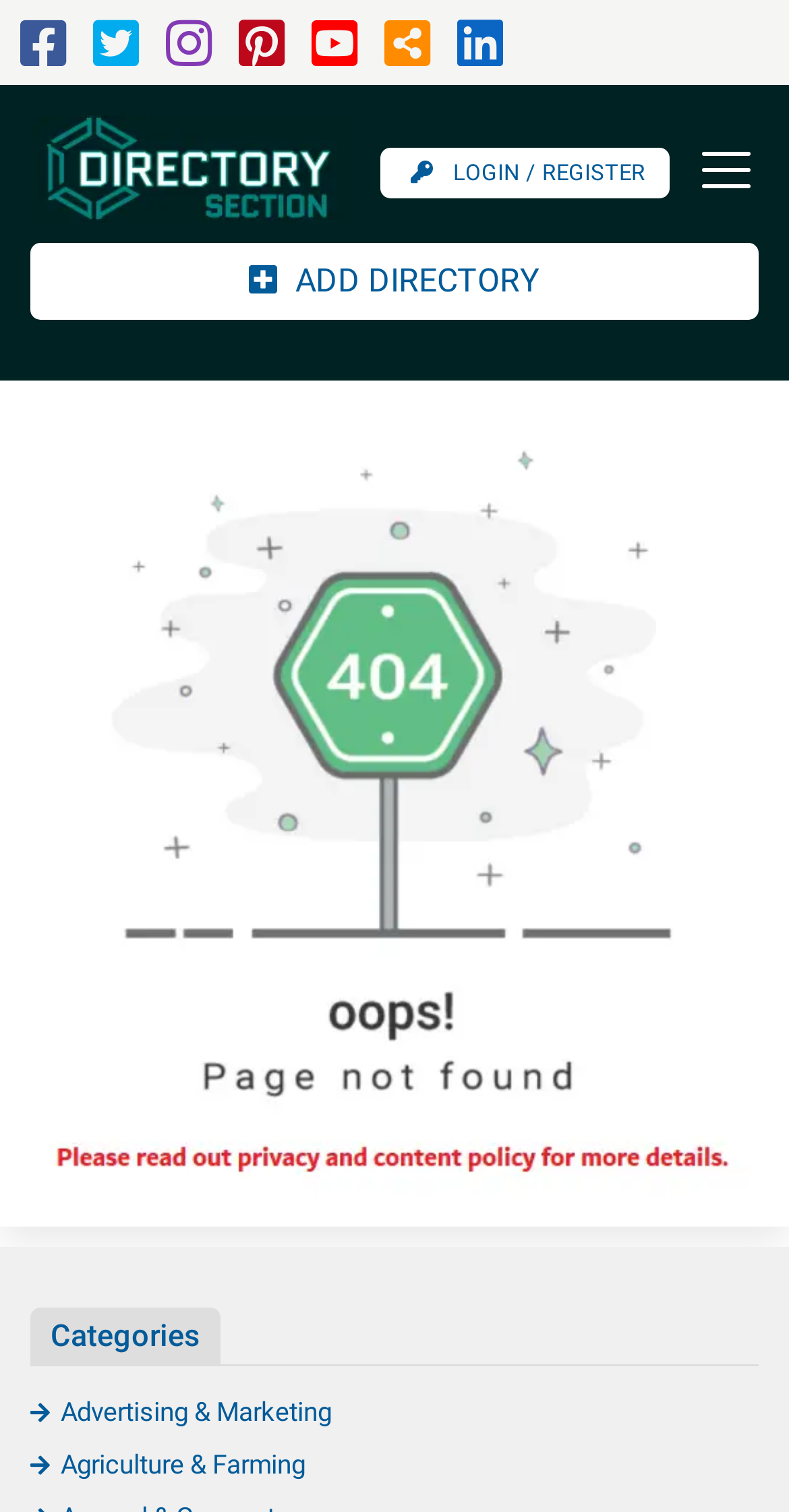Generate a thorough caption that explains the contents of the webpage.

The webpage is a 404 error page, indicating that the requested page was not found. At the top left corner, there are seven social media links, each represented by an icon. To the right of these icons, the website's logo is displayed. Below the logo, there is a login/register button. 

On the top right corner, there is a toggle navigation button. Below this button, there is a call-to-action button to add a directory. 

The main content of the page is an error page image, which takes up most of the page's real estate. At the bottom of the page, there is a heading titled "Categories" followed by two links to categories: "Advertising & Marketing" and "Agriculture & Farming".